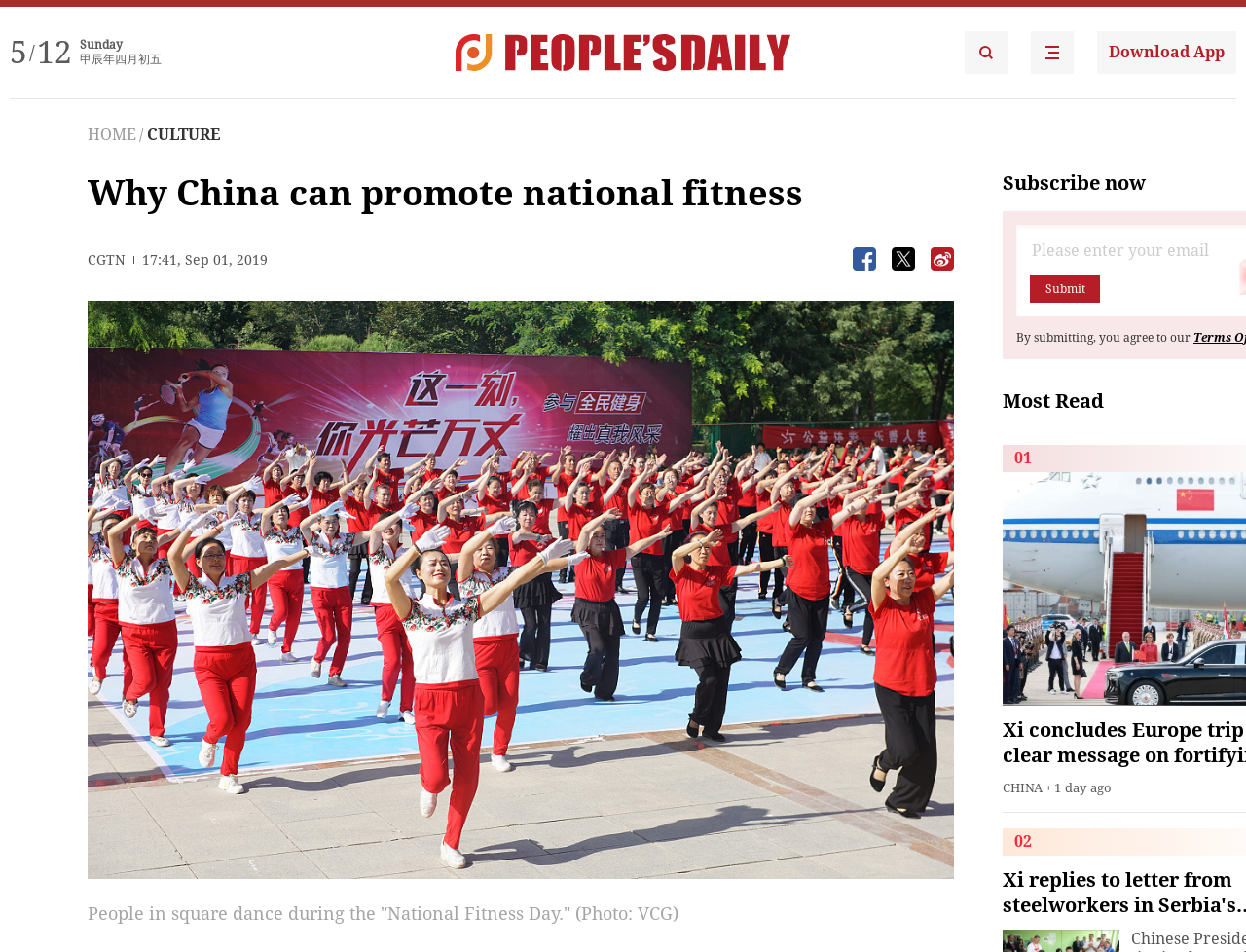Given the webpage screenshot and the description, determine the bounding box coordinates (top-left x, top-left y, bottom-right x, bottom-right y) that define the location of the UI element matching this description: People's Daily Search Details

[0.774, 0.033, 0.809, 0.078]